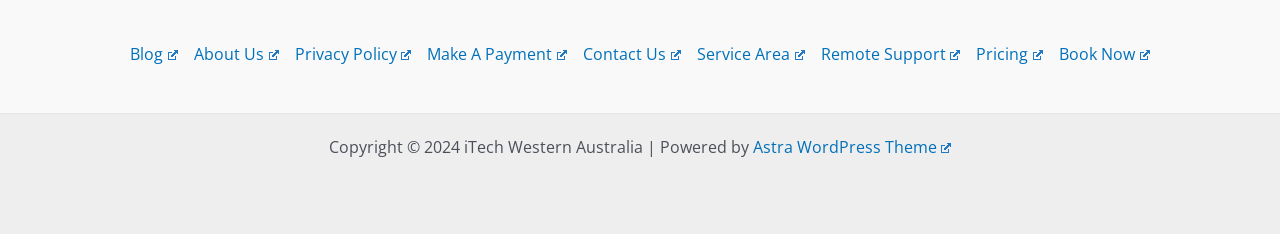Locate the bounding box coordinates of the element that should be clicked to execute the following instruction: "View about us".

[0.145, 0.175, 0.224, 0.292]